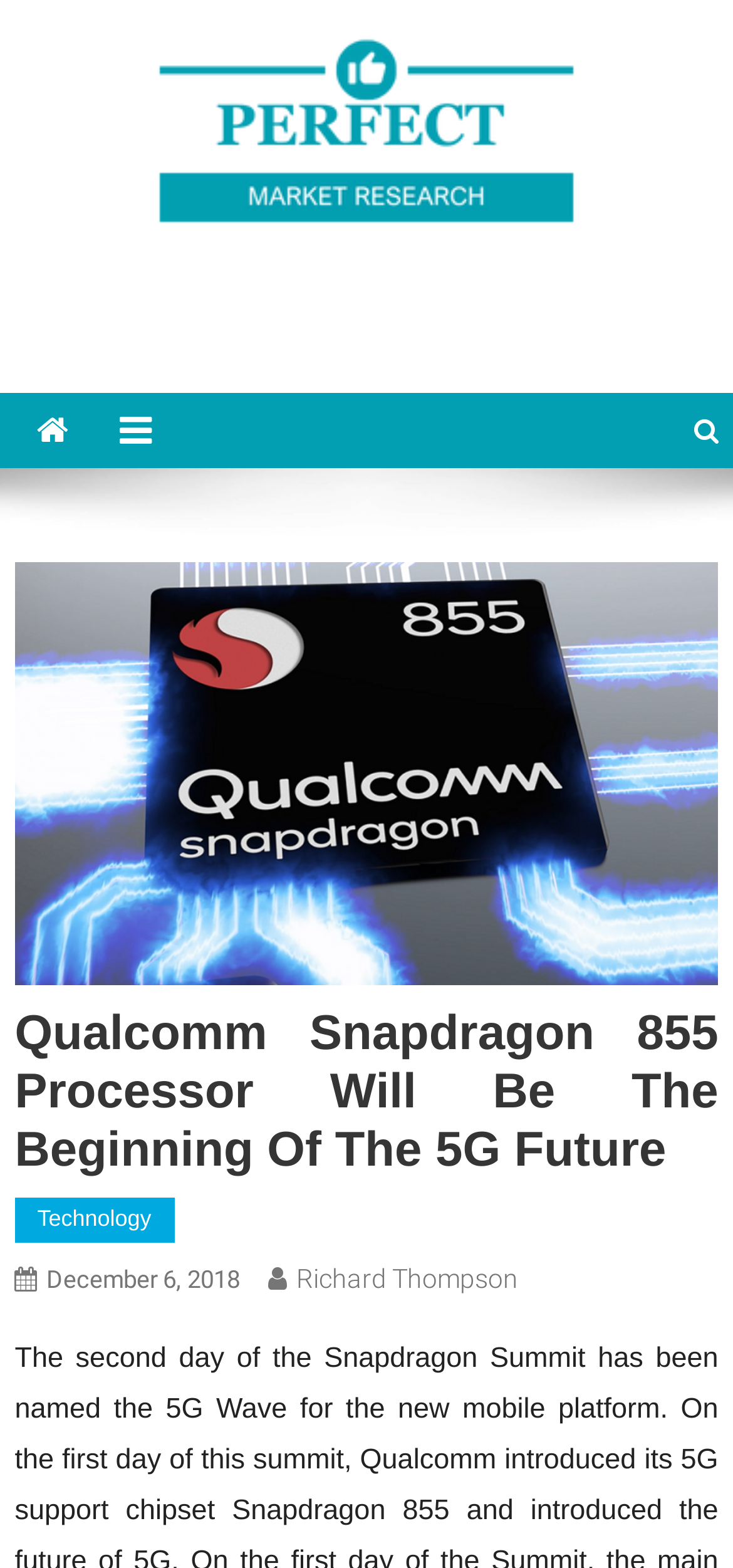Kindly respond to the following question with a single word or a brief phrase: 
What is the category of the article?

Technology